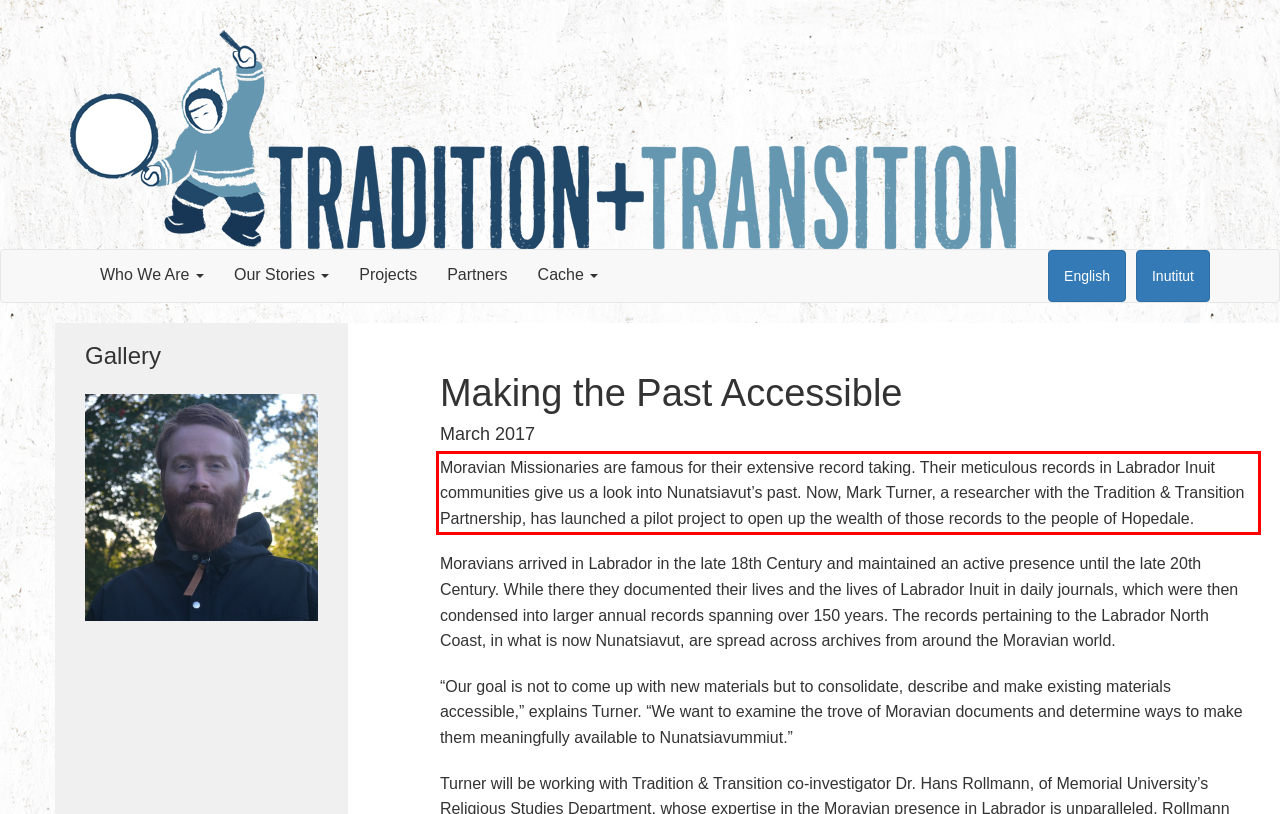Please examine the webpage screenshot containing a red bounding box and use OCR to recognize and output the text inside the red bounding box.

Moravian Missionaries are famous for their extensive record taking. Their meticulous records in Labrador Inuit communities give us a look into Nunatsiavut’s past. Now, Mark Turner, a researcher with the Tradition & Transition Partnership, has launched a pilot project to open up the wealth of those records to the people of Hopedale.